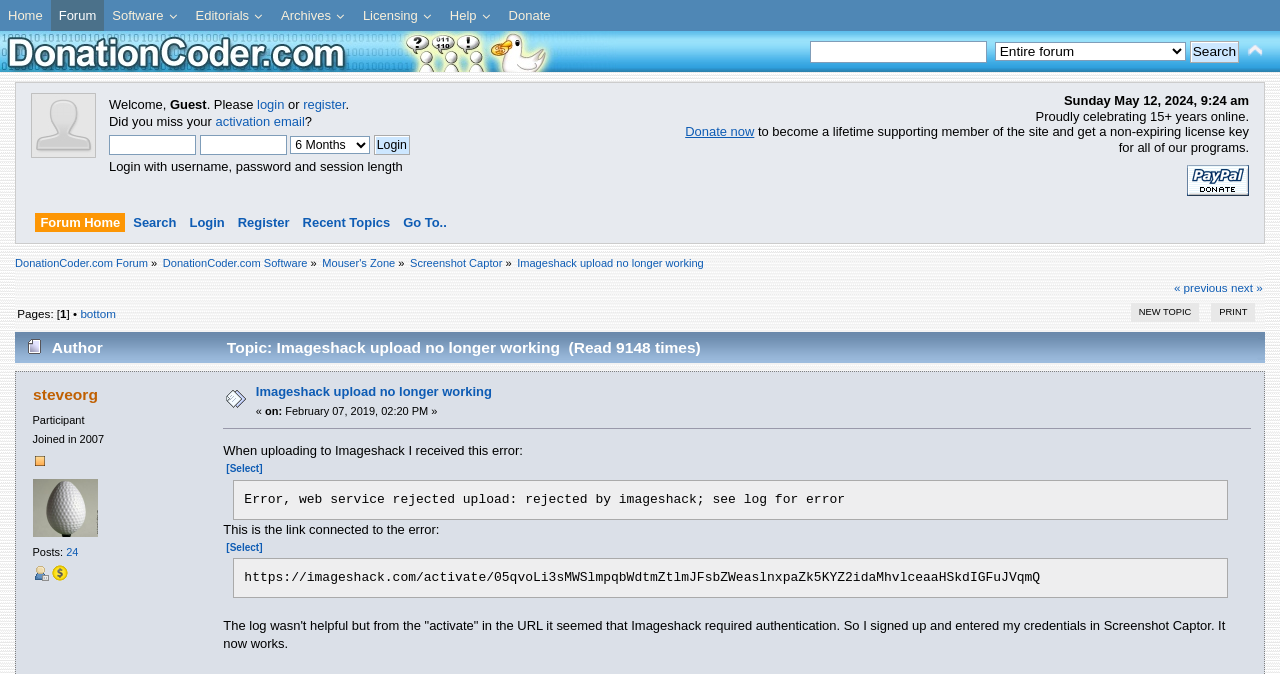Please specify the bounding box coordinates for the clickable region that will help you carry out the instruction: "Go to the 'Forum Home' page".

[0.032, 0.317, 0.098, 0.349]